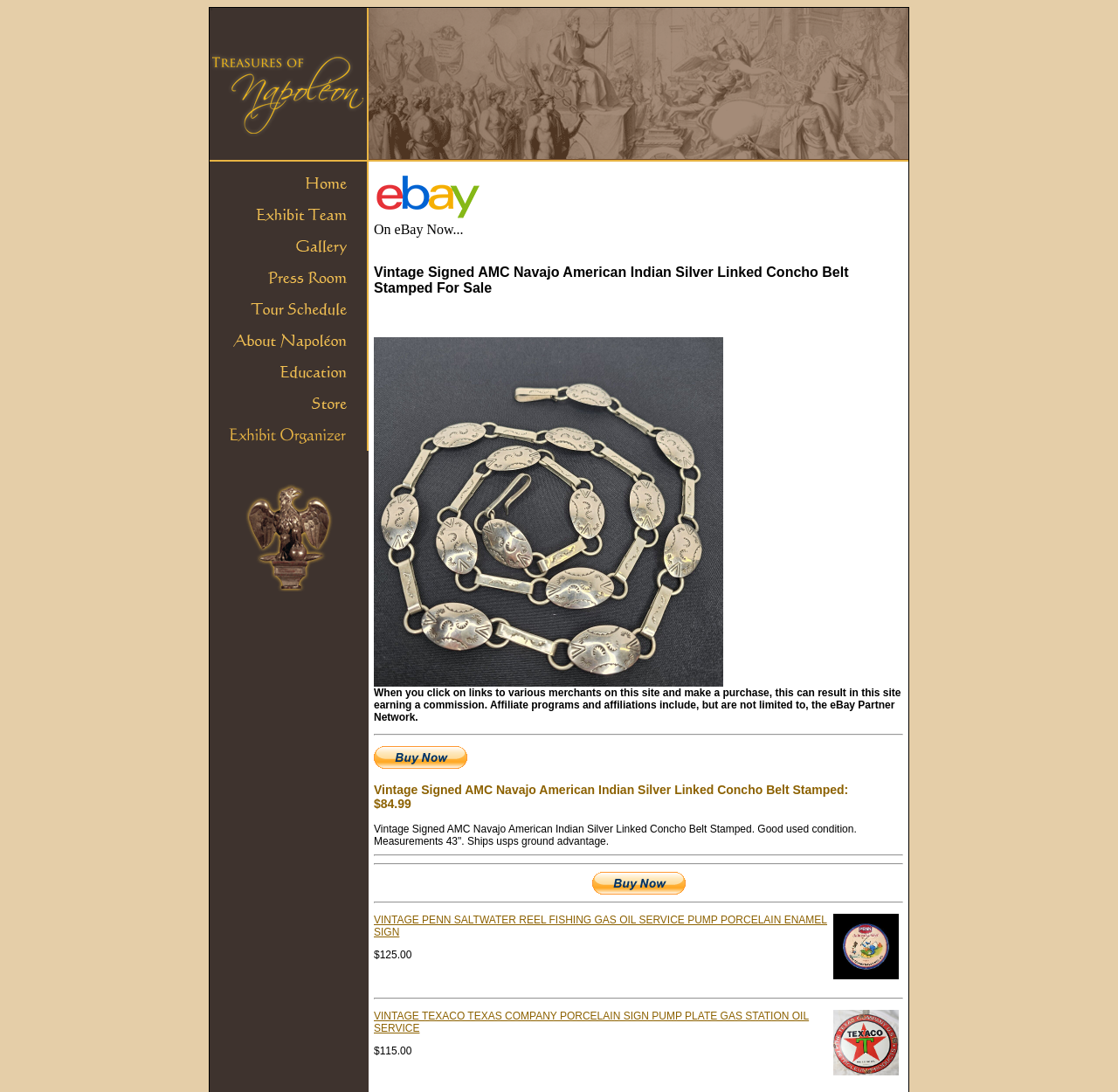Respond to the question with just a single word or phrase: 
What is the price of the Vintage Signed AMC Navajo American Indian Silver Linked Concho Belt?

$84.99